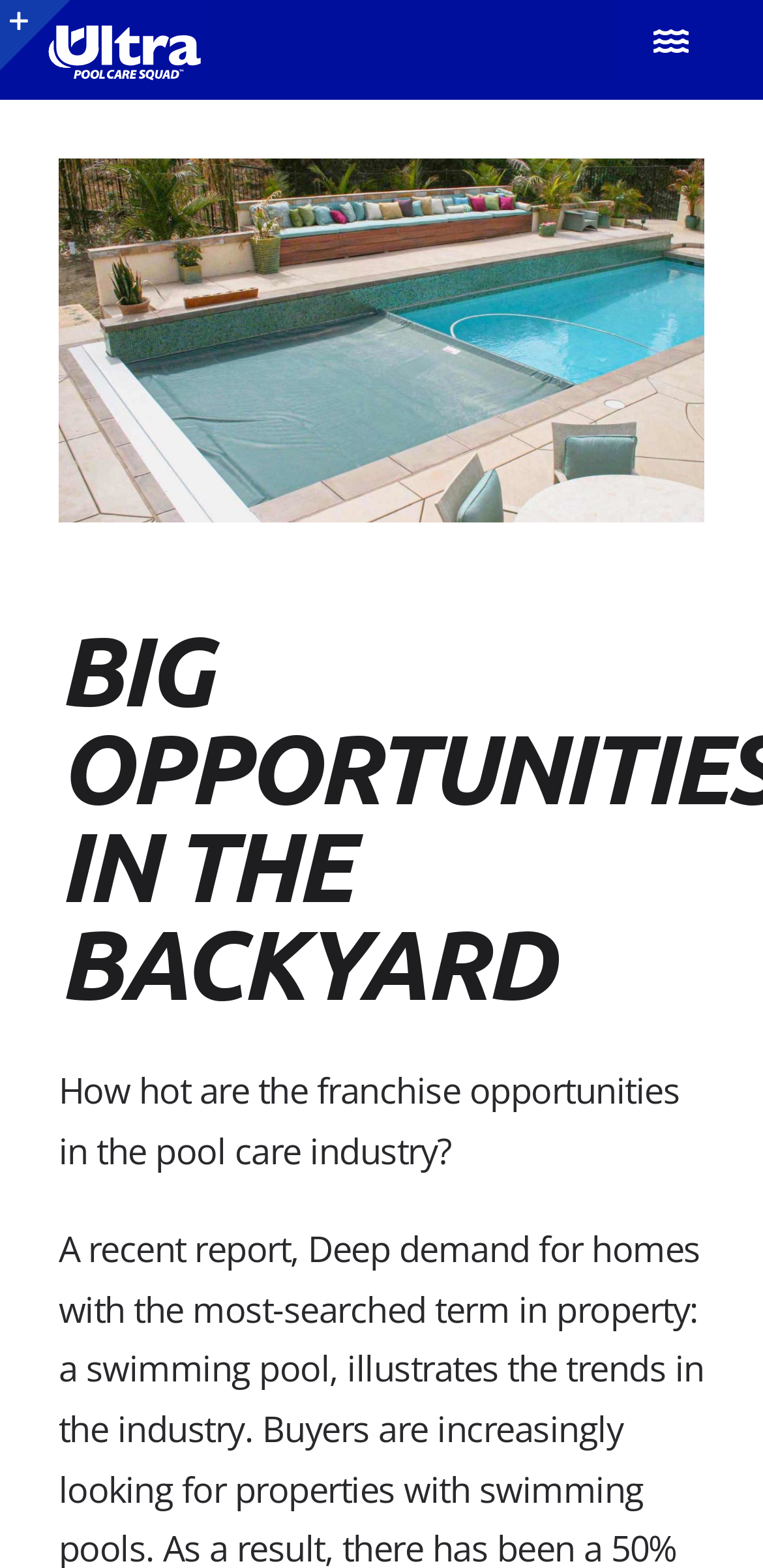Kindly determine the bounding box coordinates for the clickable area to achieve the given instruction: "Read the blog".

[0.276, 0.545, 0.949, 0.626]